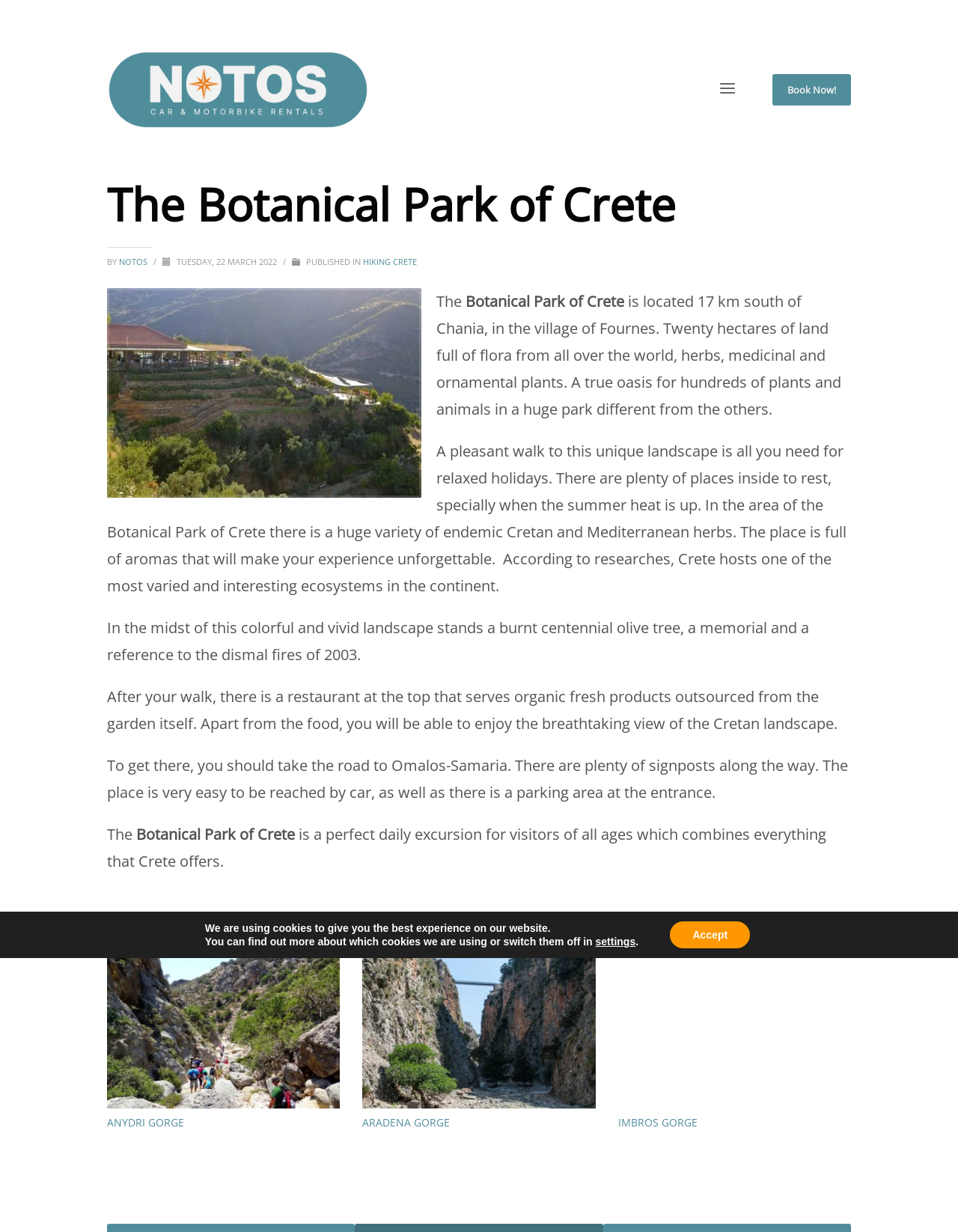Produce an elaborate caption capturing the essence of the webpage.

The webpage is about the Botanical Park of Crete, a 20-hectare park located 17 km south of Chania, in the village of Fournes. The park is home to a vast array of flora from around the world, including herbs, medicinal and ornamental plants.

At the top of the page, there is a heading that reads "Notos Car Rental in Crete" with a link and an image. Below this, there is a main section that contains the majority of the content. This section is divided into several parts, including a heading that reads "The Botanical Park of Crete", followed by a brief description of the park.

To the left of the description, there is a column with several links, including "Book Now!" and "HIKING CRETE". Below this column, there is a large block of text that provides more information about the park, including its unique features, such as a burnt centennial olive tree, and its amenities, such as a restaurant that serves organic fresh products.

Further down the page, there is a section with the heading "WHAT YOU CAN READ NEXT", which contains three links to other articles, each with an image and a heading. These articles appear to be about different gorges in Crete, including the Anydri Gorge, the Aradena Gorge, and the Imbros Gorge.

At the very bottom of the page, there is a GDPR Cookie Banner that informs users about the use of cookies on the website and provides options to manage cookie settings.